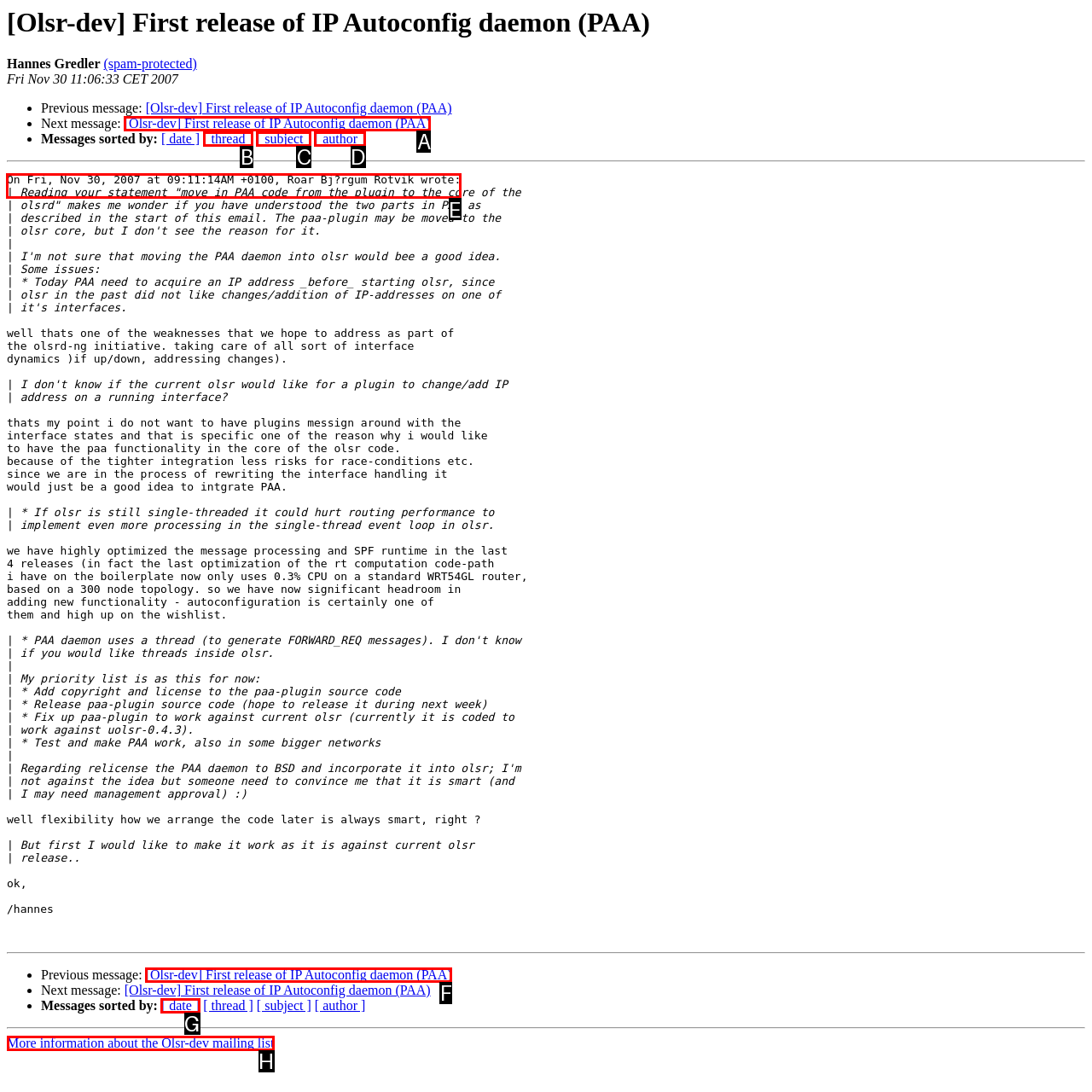Show which HTML element I need to click to perform this task: Reply to the email Answer with the letter of the correct choice.

E